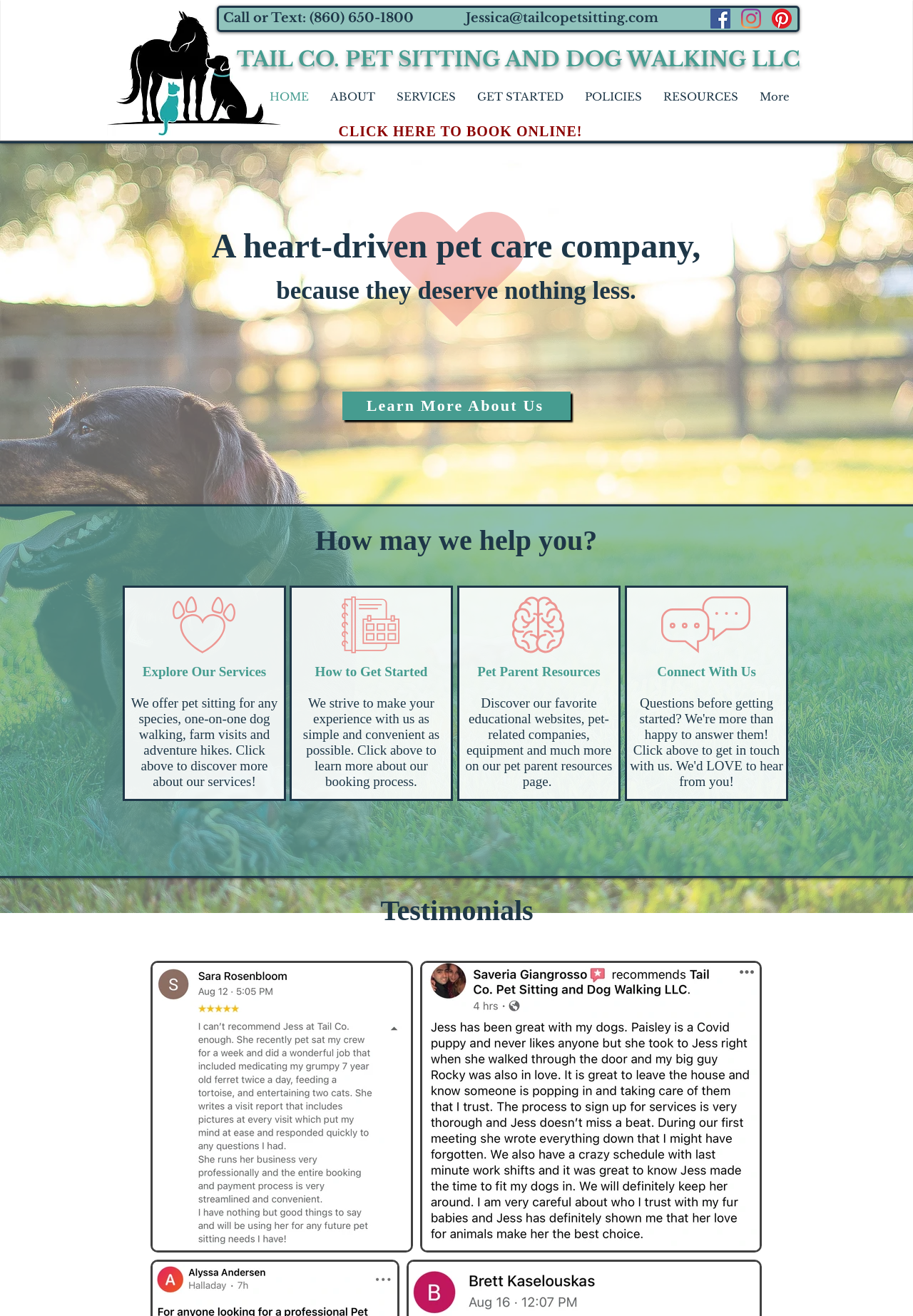Determine the bounding box coordinates of the clickable region to carry out the instruction: "Click the logo to go to the homepage".

[0.117, 0.008, 0.309, 0.103]